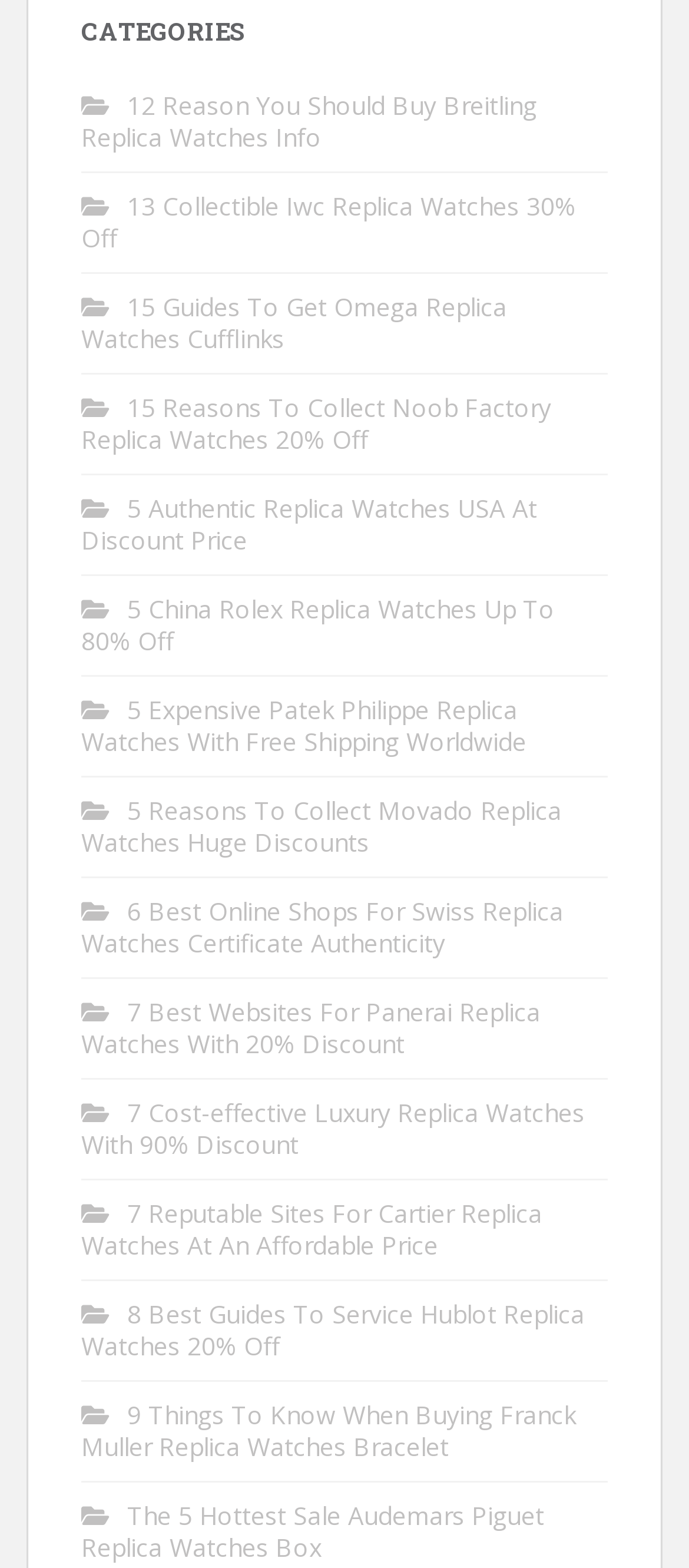Provide a single word or phrase answer to the question: 
How many links have 'Replica Watches' in their text?

15